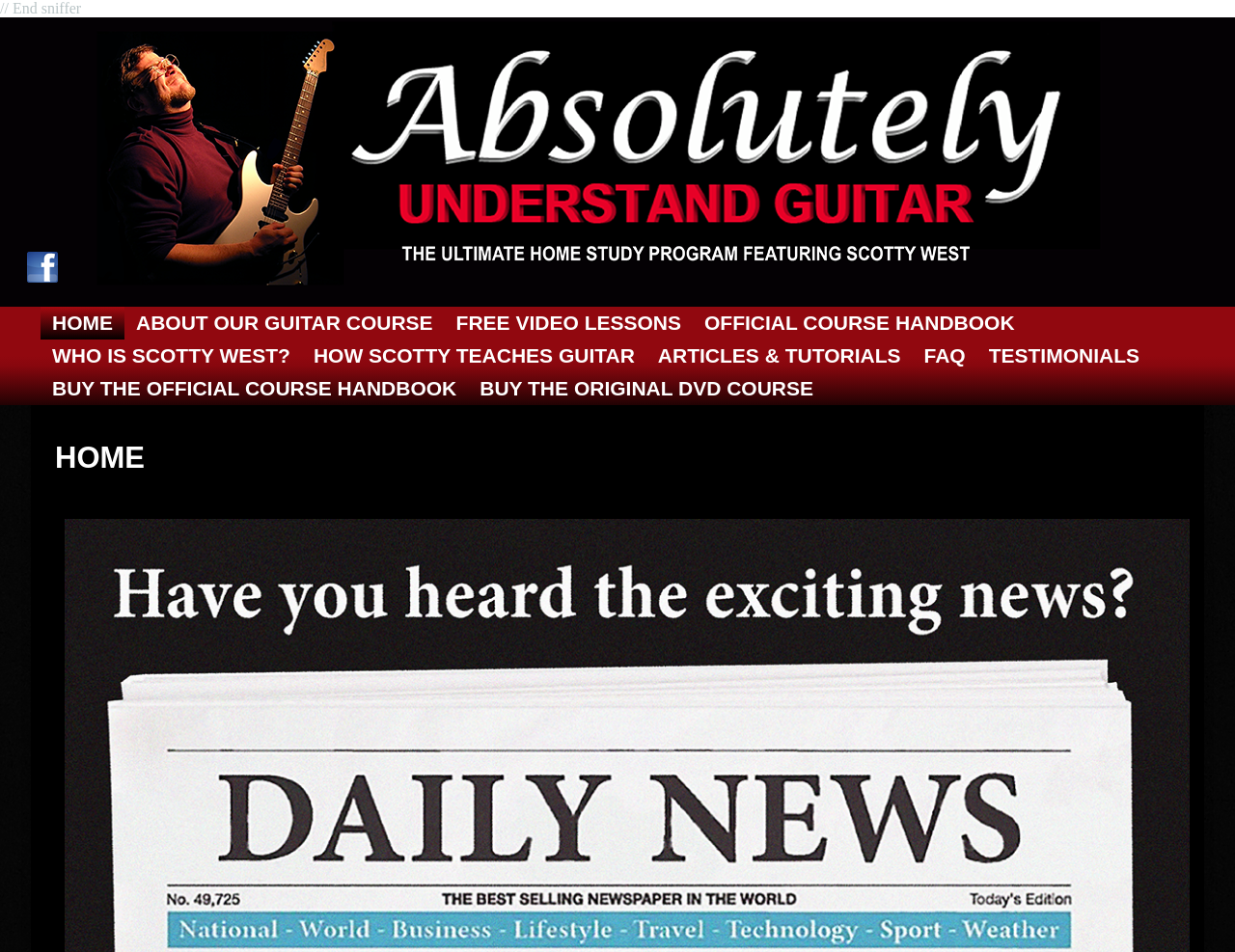What is the title of the article on the webpage?
Based on the image, please offer an in-depth response to the question.

The article on the webpage has a heading that reads 'HOME', which suggests that it is an introductory or welcome article.